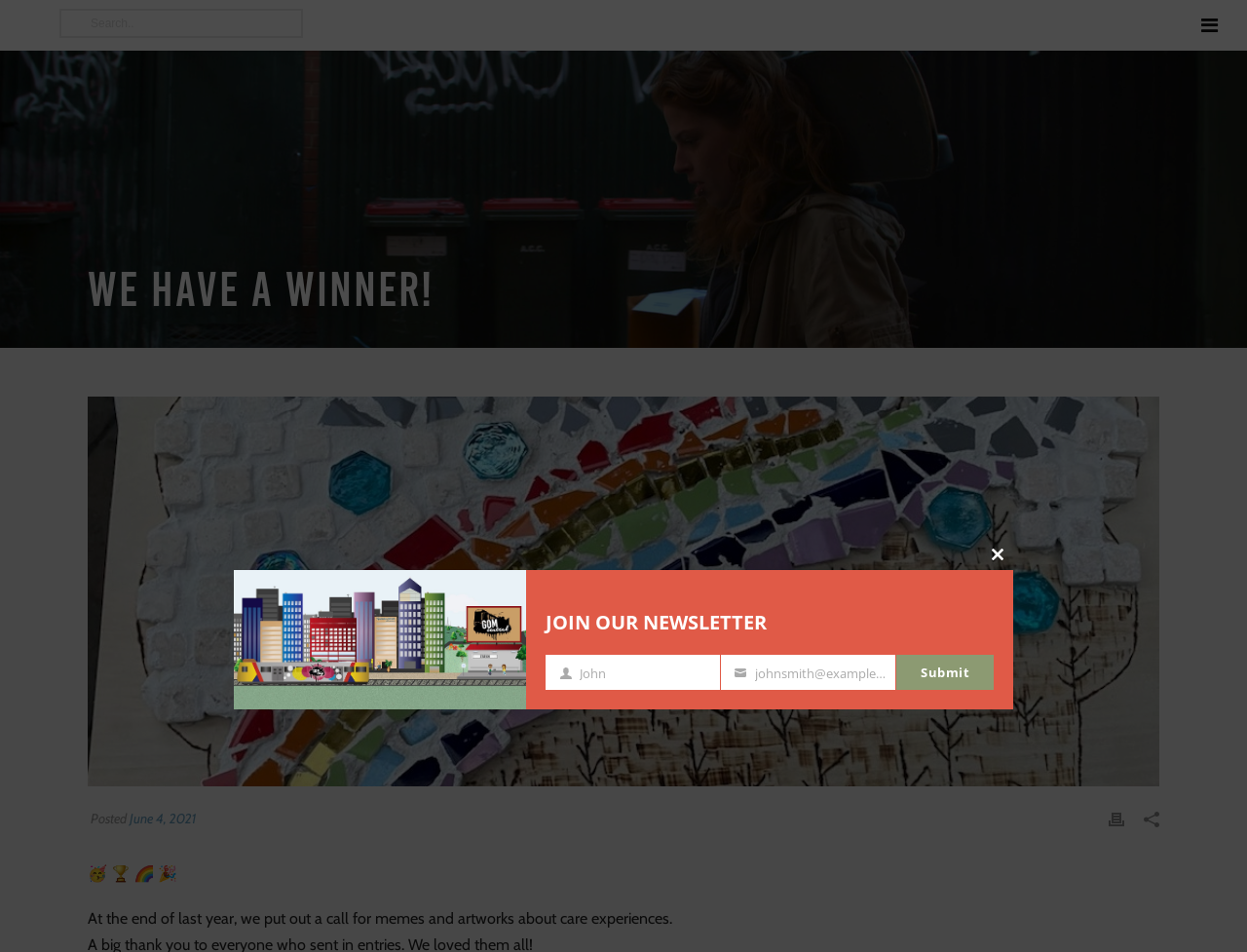Offer an extensive depiction of the webpage and its key elements.

This webpage appears to be a blog post or article announcing a winner of a meme and artwork contest related to care experiences. At the top of the page, there is a search bar and a button, followed by a large heading "WE HAVE A WINNER!" with a link and an image below it. The image is likely a banner or a logo related to the contest.

Below the heading, there is a section with a timestamp "Posted June 4, 2021" and a print button with an icon. On the right side of this section, there is a small image.

The main content of the page starts with a paragraph of text, "At the end of last year, we put out a call for memes and artworks about care experiences." This text is preceded by a line of emojis, including a party popper, a trophy, a rainbow, and a balloon.

Further down the page, there is a section with a newsletter signup form, which includes fields for first name and email address, and a submit button. This section is accompanied by a heading "JOIN OUR NEWSLETTER".

At the bottom of the page, there is a button to close a module, and a toggle menu button at the top right corner of the page. There are also several other images and buttons scattered throughout the page, but their purposes are not immediately clear.